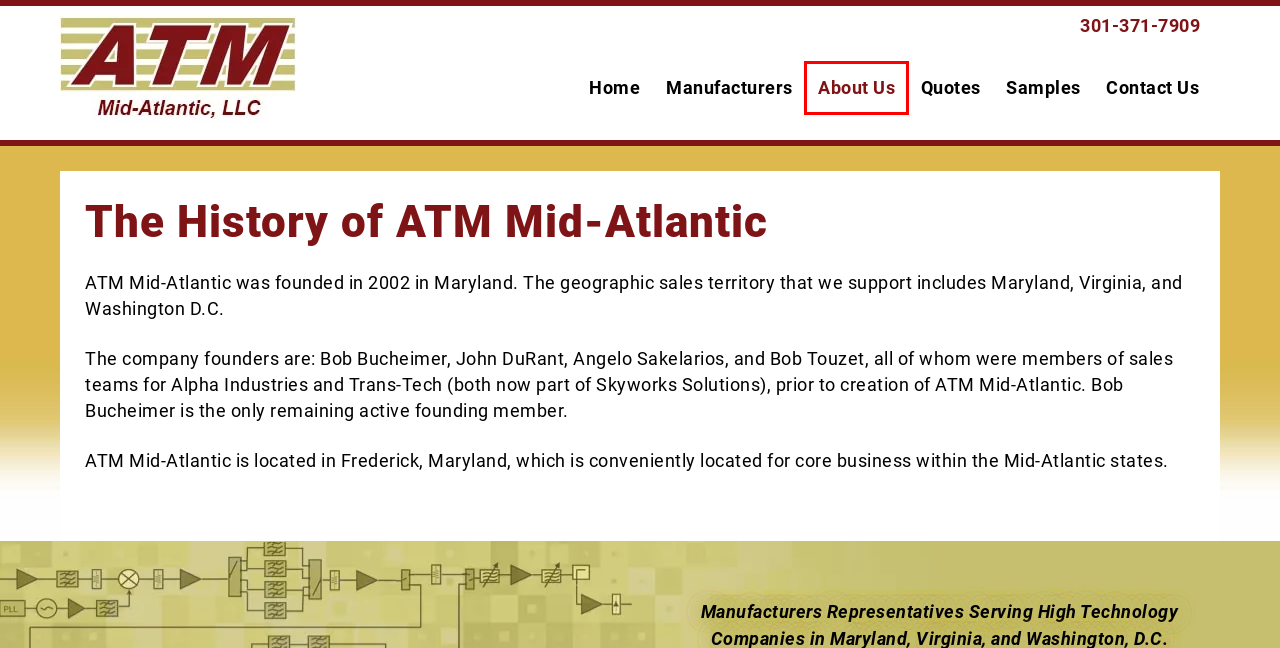A screenshot of a webpage is given, featuring a red bounding box around a UI element. Please choose the webpage description that best aligns with the new webpage after clicking the element in the bounding box. These are the descriptions:
A. Increase Website Traffic with Search Engine Marketing
B. Strengthen Your Business with a New Branded Website
C. Request Parts Price Quote from ATM Mid-Atlantic
D. RF, IF, Microwave & Millimeter Wave Solutions | ATM Mid-Atlantic
E. Manufacturers & Principals: Components & Systems | ATM Mid-Atlantic
F. Contact ATM Mid-Atlantic: Components & Assembly Sales
G. ATM Mid-Atlantic: Power Components & Assembly Sales in MD, VA & DC
H. Request a Part Sample from ATM Mid-Atlantic

G